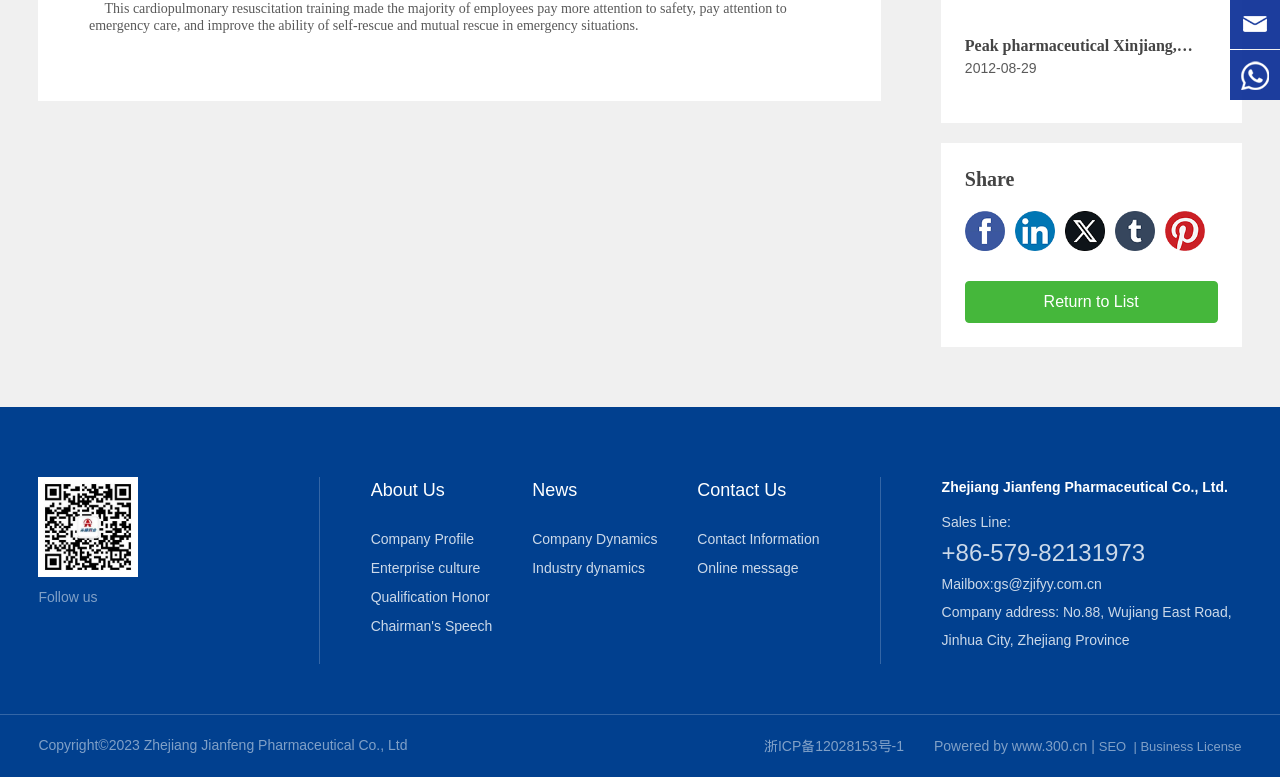Using the provided element description: "Contact Us", determine the bounding box coordinates of the corresponding UI element in the screenshot.

[0.545, 0.613, 0.648, 0.648]